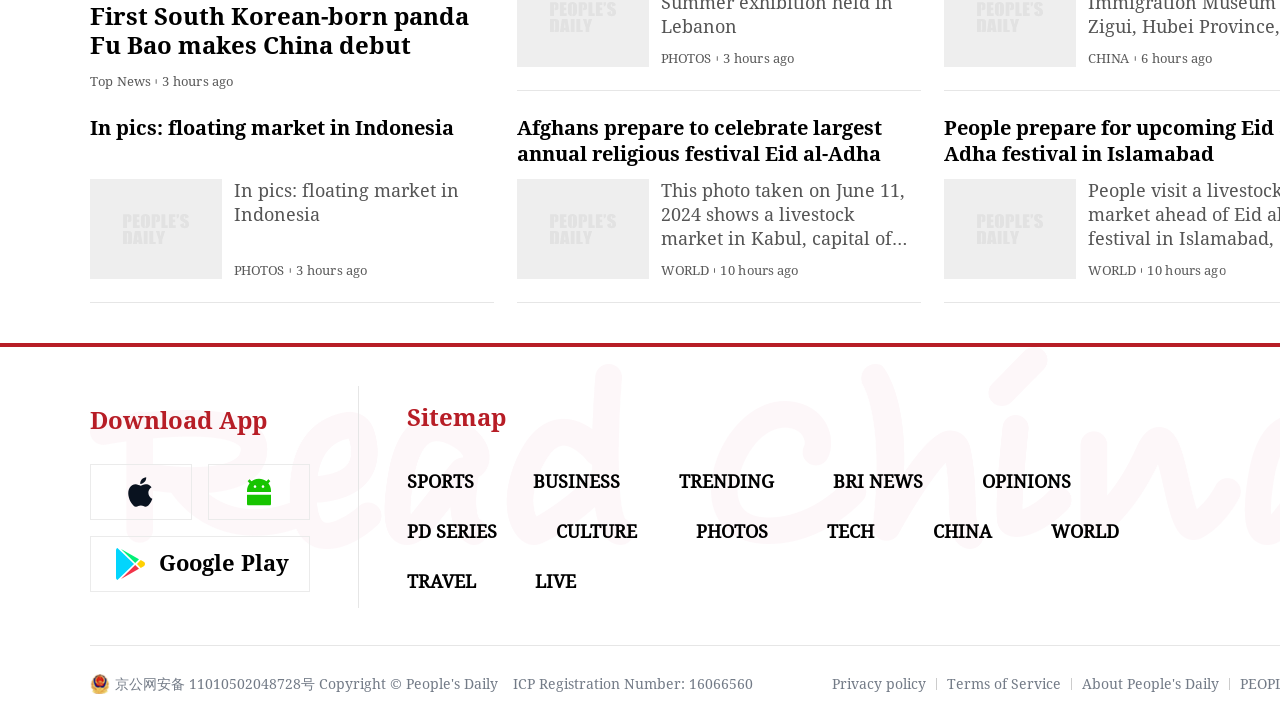What is the category of the news article with the photo of a livestock market?
Based on the image, answer the question in a detailed manner.

The news article with the photo of a livestock market is categorized under 'WORLD' news, as indicated by the StaticText element with the text 'WORLD' above the article.